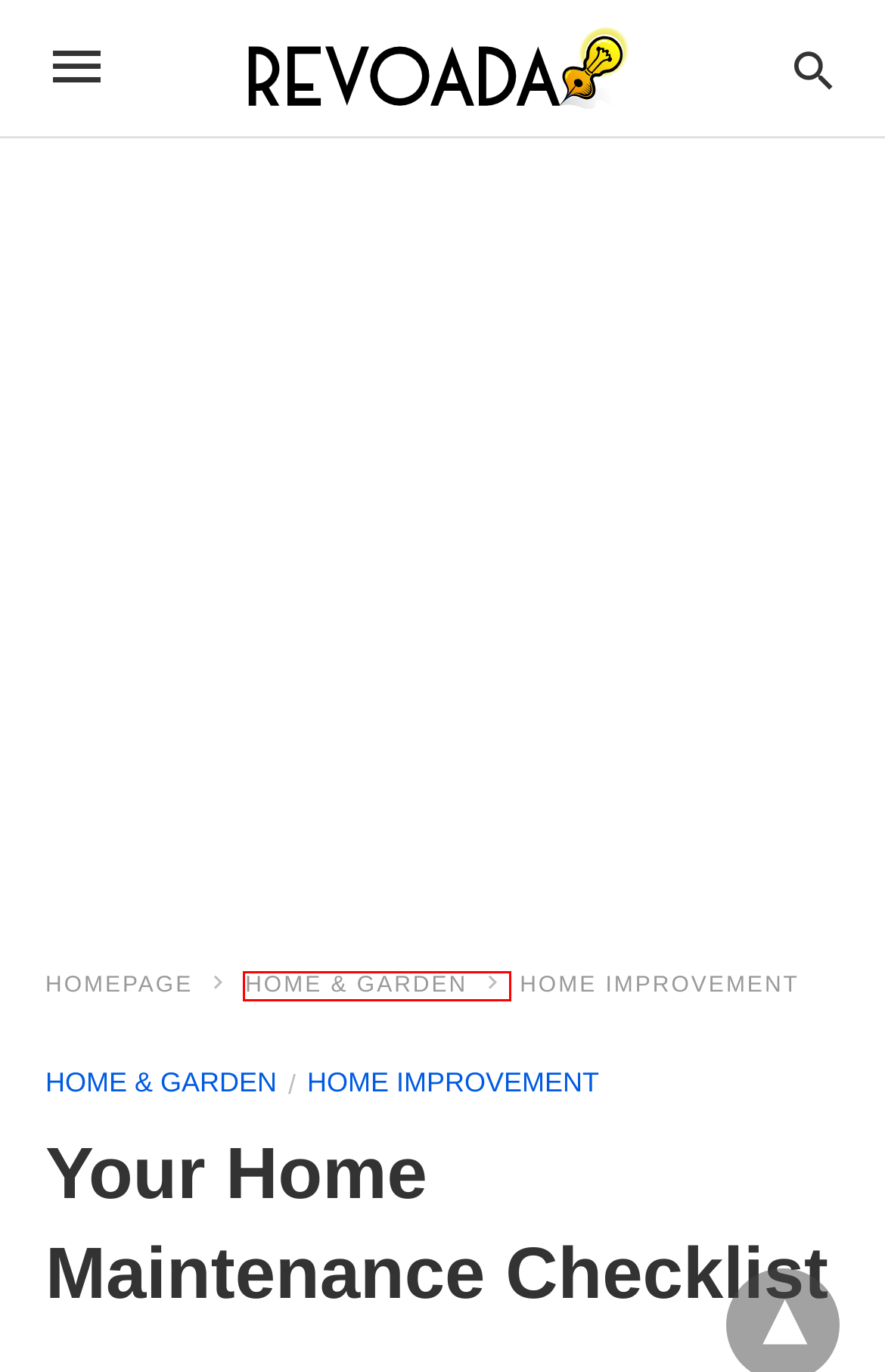You have a screenshot of a webpage with an element surrounded by a red bounding box. Choose the webpage description that best describes the new page after clicking the element inside the red bounding box. Here are the candidates:
A. Home Improvement | Revoada
B. Revoada | Best Place For Trending Multi-Niche Blogs
C. NYC’s Top 5 Furniture Movers | Revoada
D. Home & Garden | Revoada
E. Travel | Revoada
F. Home Maintenance | Revoada
G. Health | Revoada
H. Home Maintenance Checklist | Revoada

A